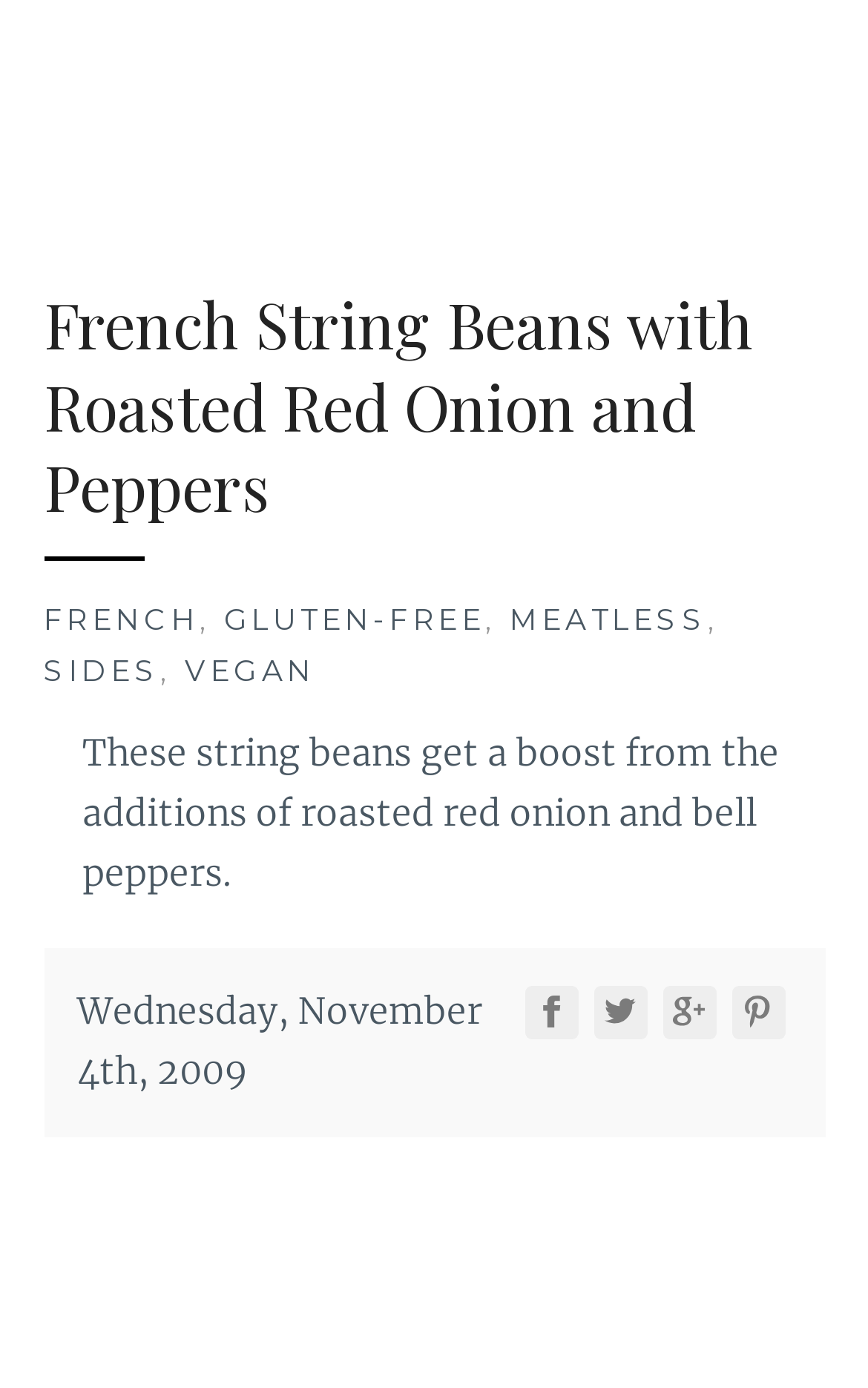What is the main ingredient of the recipe?
Please respond to the question thoroughly and include all relevant details.

The main ingredient of the recipe can be inferred from the name of the recipe, 'French String Beans with Roasted Red Onion and Peppers', which suggests that string beans are the primary ingredient.